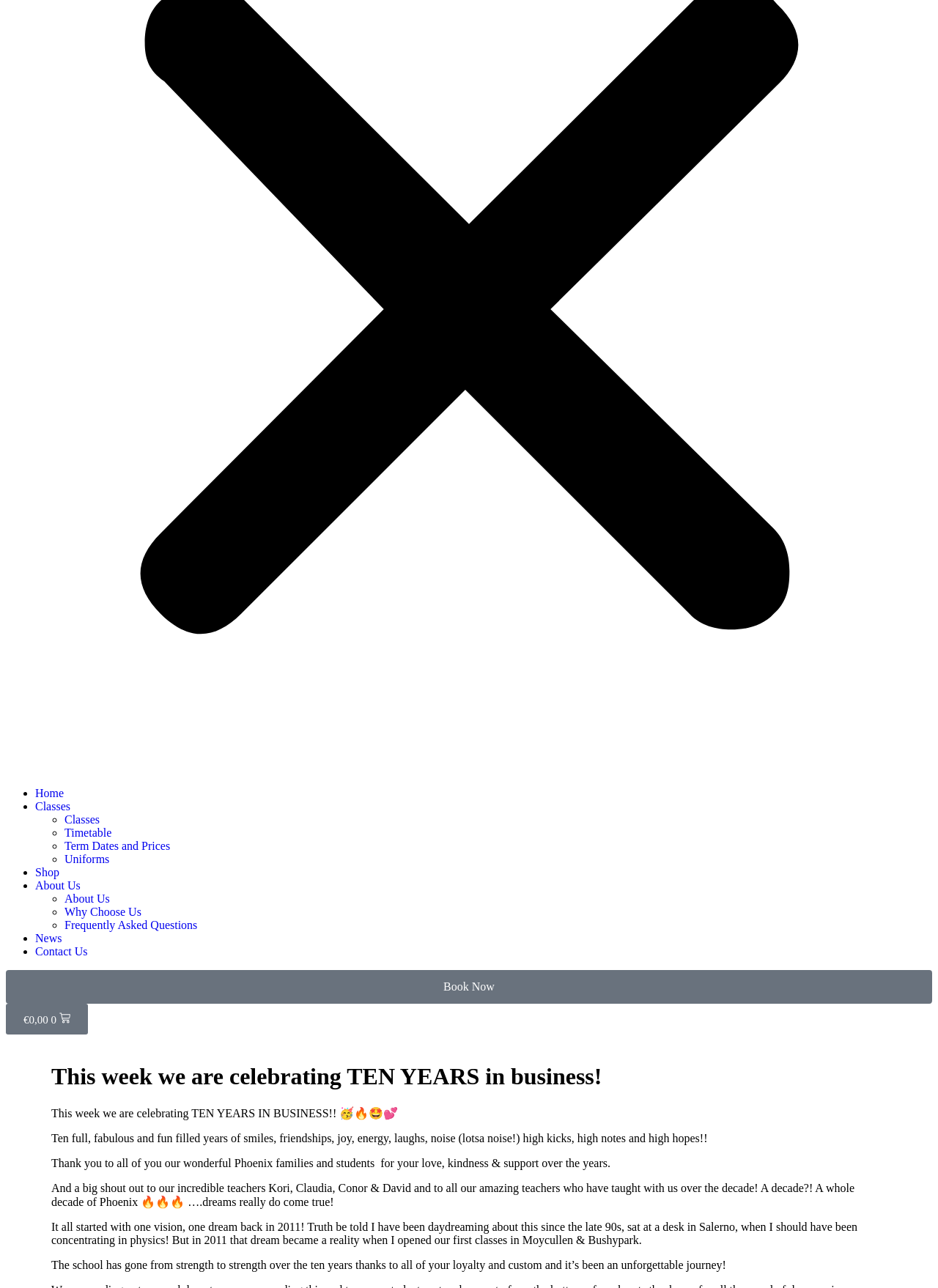Locate the bounding box coordinates for the element described below: "Contact Us". The coordinates must be four float values between 0 and 1, formatted as [left, top, right, bottom].

[0.038, 0.734, 0.093, 0.743]